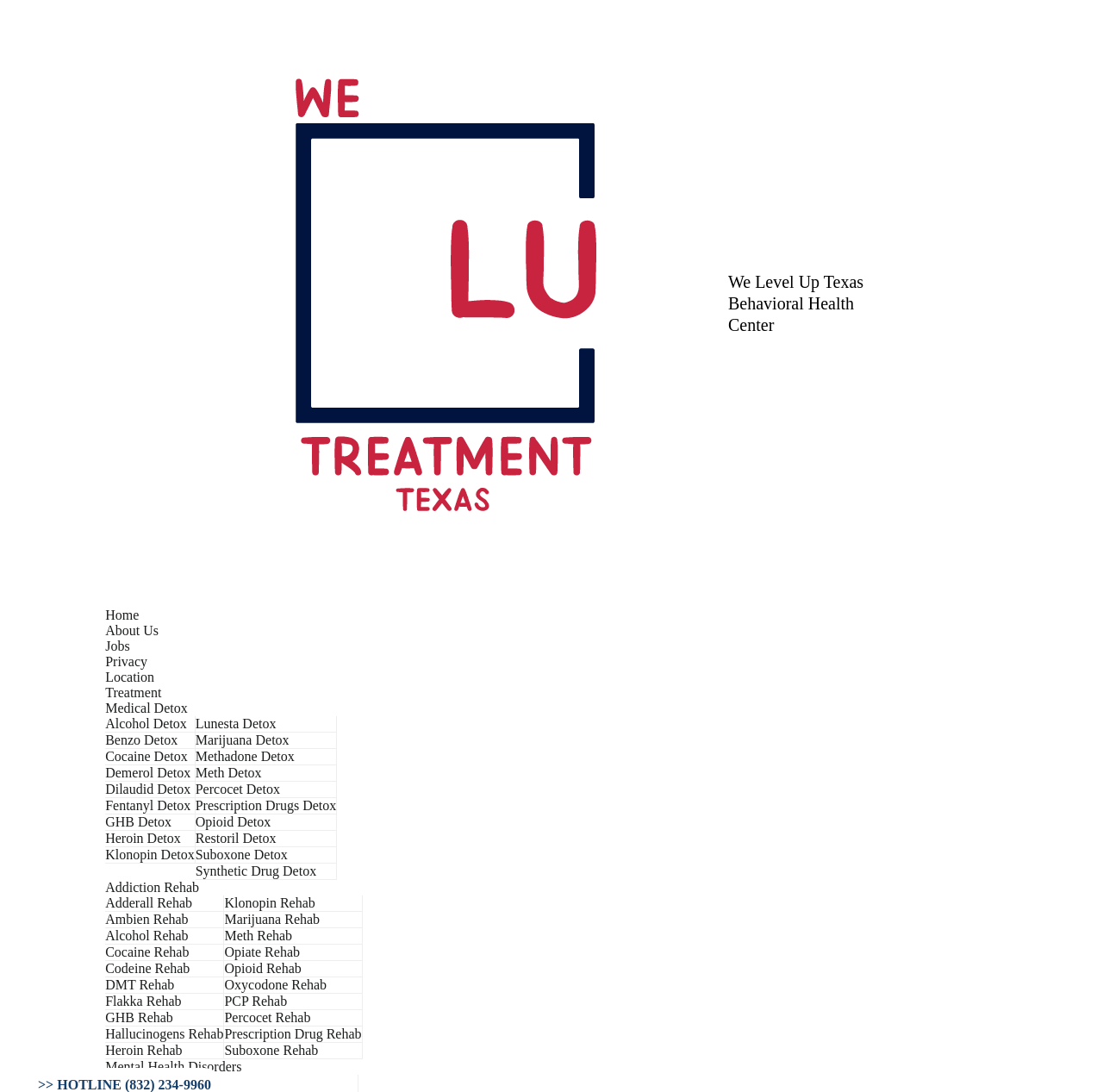Pinpoint the bounding box coordinates of the area that should be clicked to complete the following instruction: "Learn more about 'Alcohol Detox'". The coordinates must be given as four float numbers between 0 and 1, i.e., [left, top, right, bottom].

[0.095, 0.656, 0.169, 0.669]